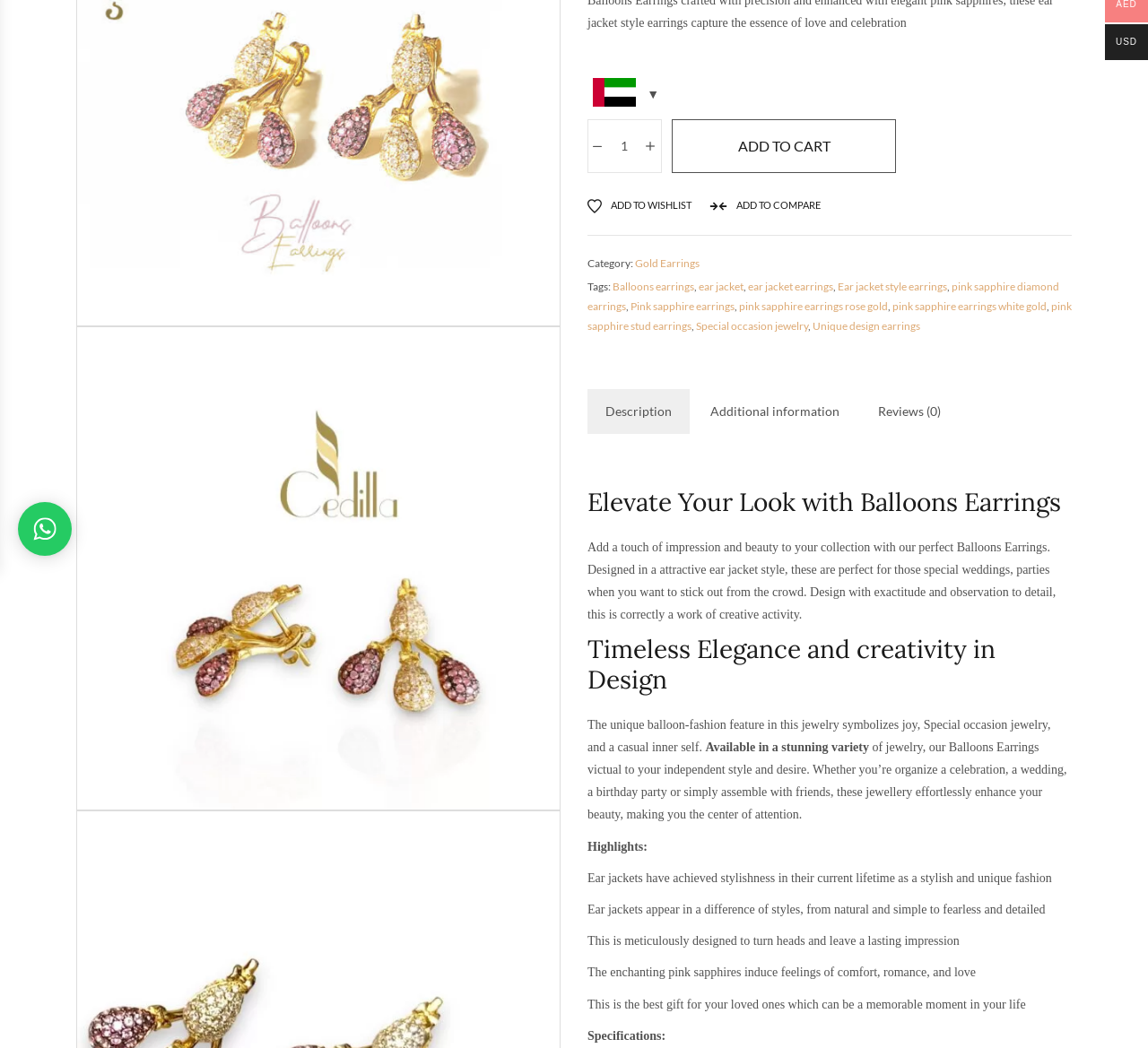Given the element description, predict the bounding box coordinates in the format (top-left x, top-left y, bottom-right x, bottom-right y). Make sure all values are between 0 and 1. Here is the element description: pink sapphire earrings rose gold

[0.644, 0.286, 0.773, 0.298]